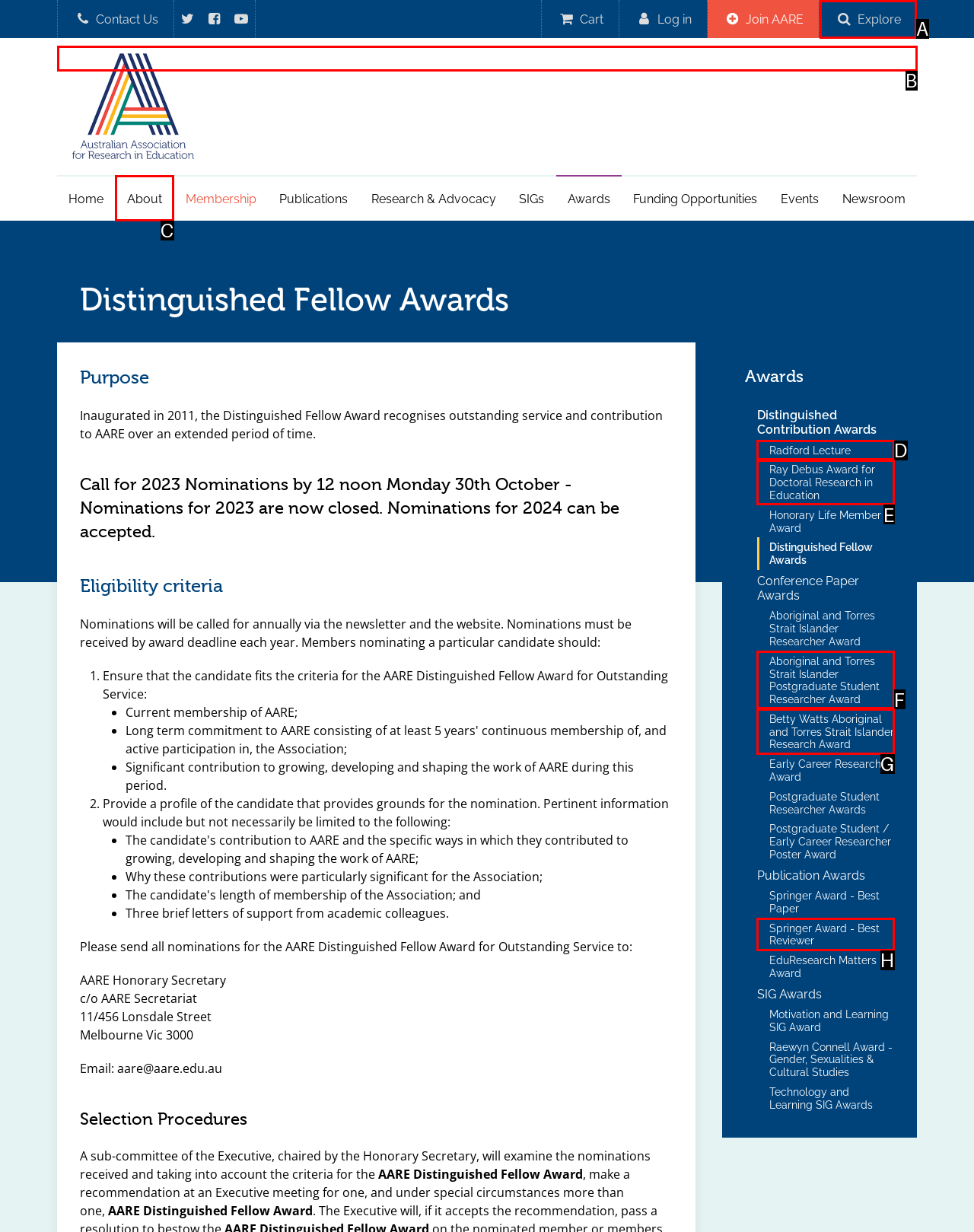Select the HTML element that corresponds to the description: About
Reply with the letter of the correct option from the given choices.

C